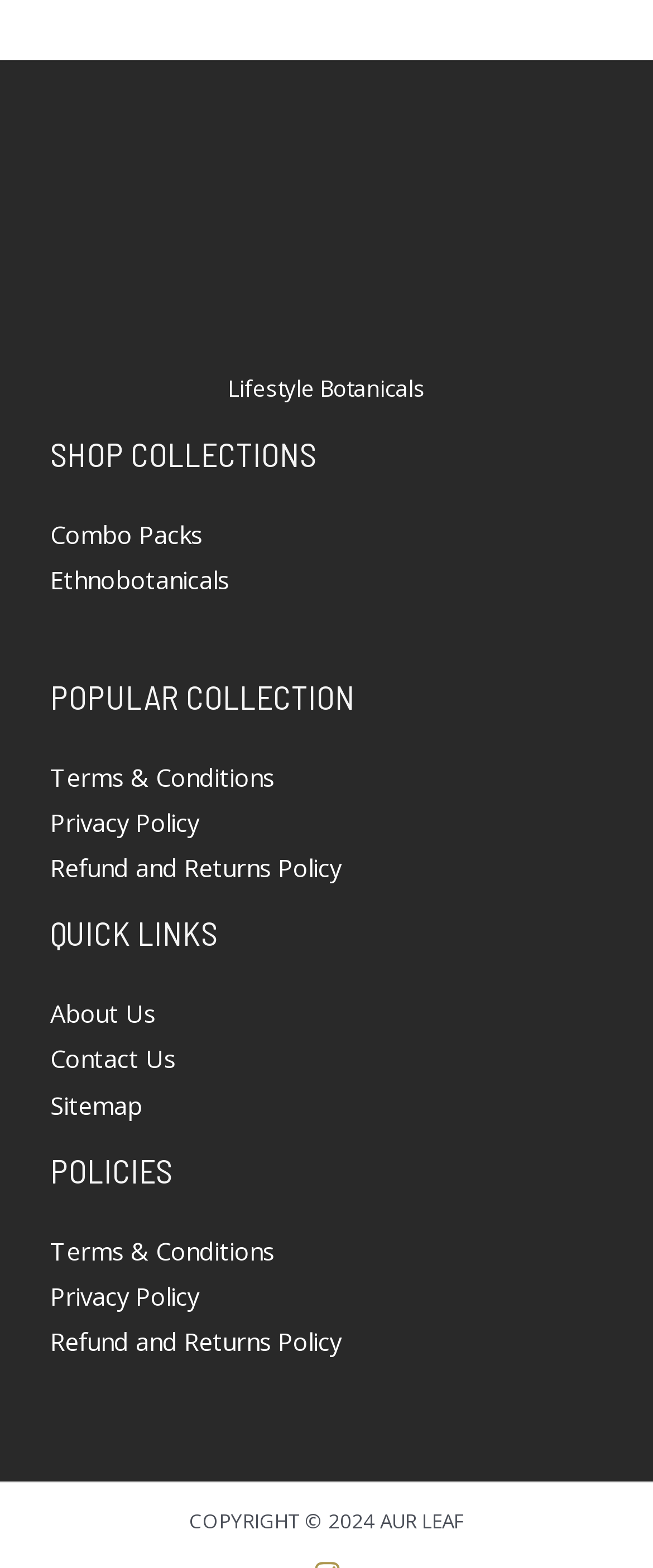Determine the bounding box coordinates for the element that should be clicked to follow this instruction: "Visit Sitemap". The coordinates should be given as four float numbers between 0 and 1, in the format [left, top, right, bottom].

[0.077, 0.693, 0.218, 0.715]